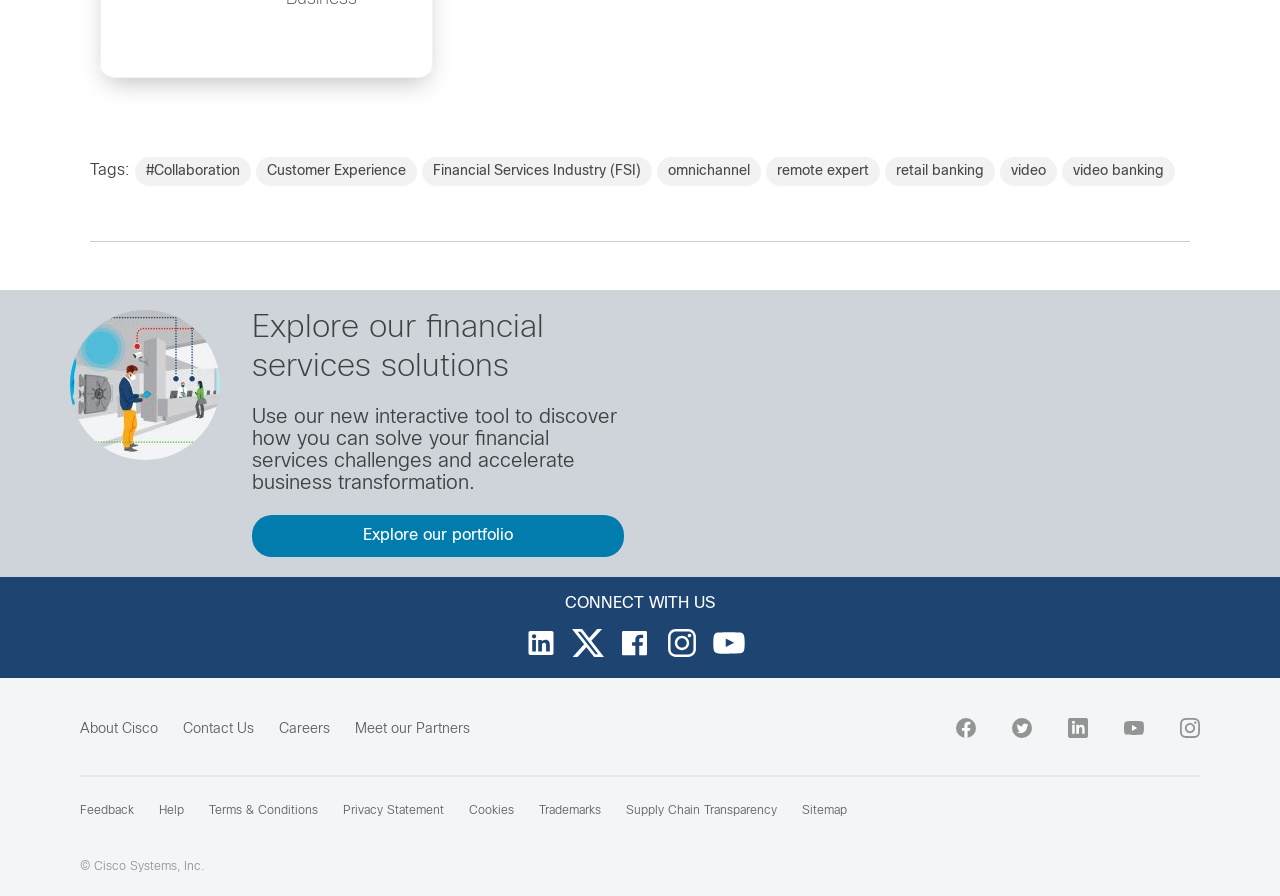Based on the element description Supply Chain Transparency, identify the bounding box coordinates for the UI element. The coordinates should be in the format (top-left x, top-left y, bottom-right x, bottom-right y) and within the 0 to 1 range.

[0.489, 0.899, 0.607, 0.912]